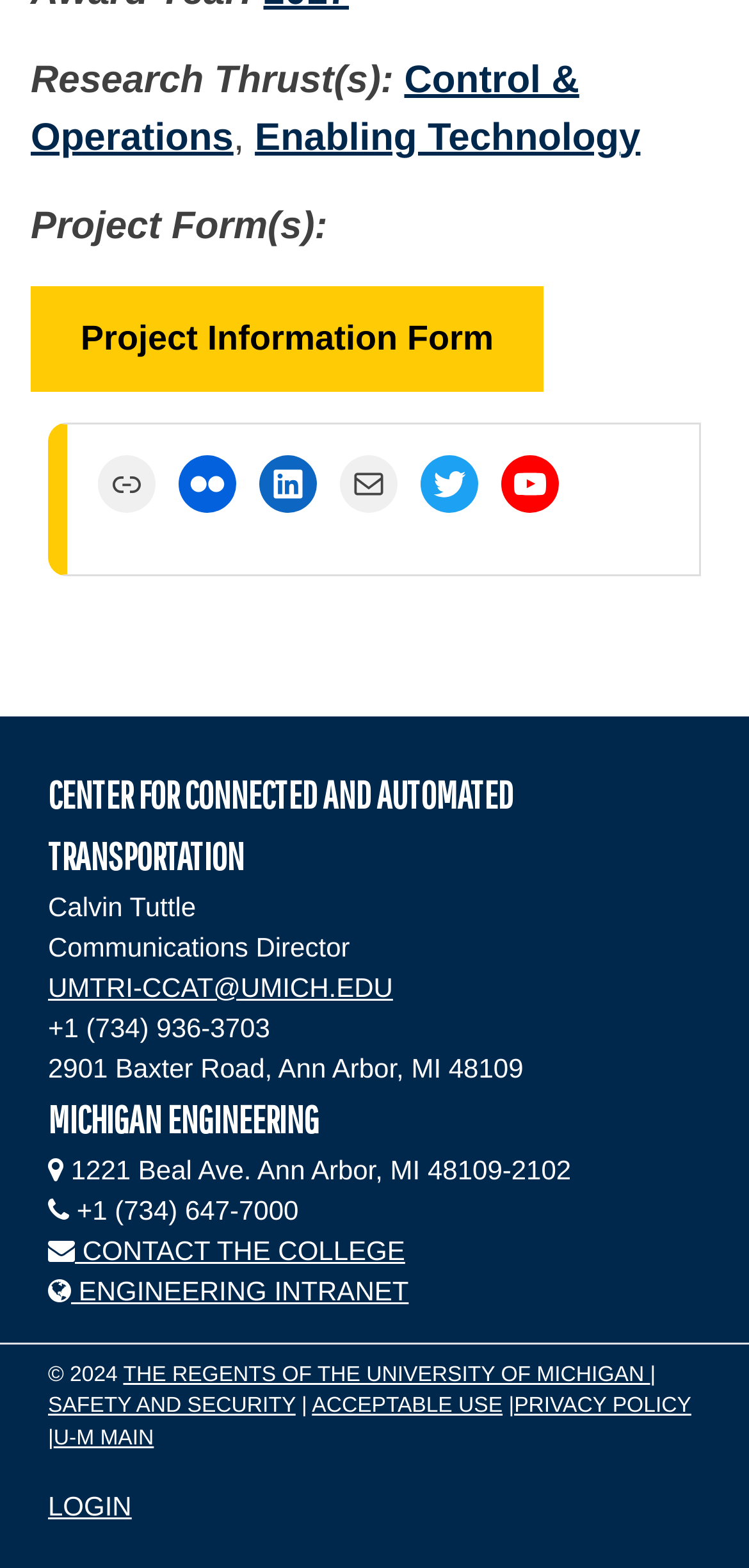What is the year of the copyright notice?
Look at the image and provide a short answer using one word or a phrase.

2024